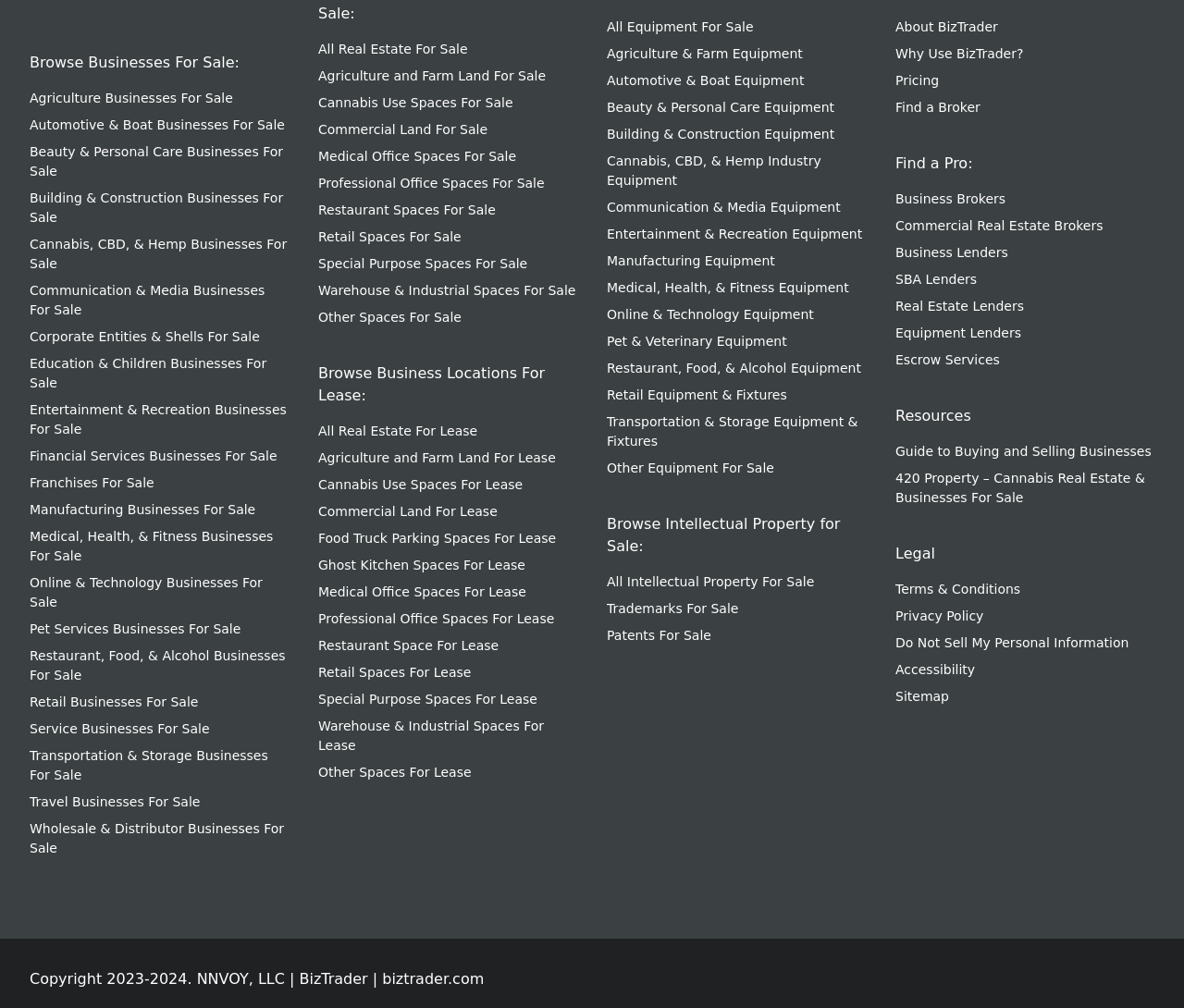Please examine the image and answer the question with a detailed explanation:
What is the category of 'Trademarks'?

The link 'Trademarks For Sale' is located under the heading 'Browse Intellectual Property for Sale:', which suggests that it is a type of intellectual property.